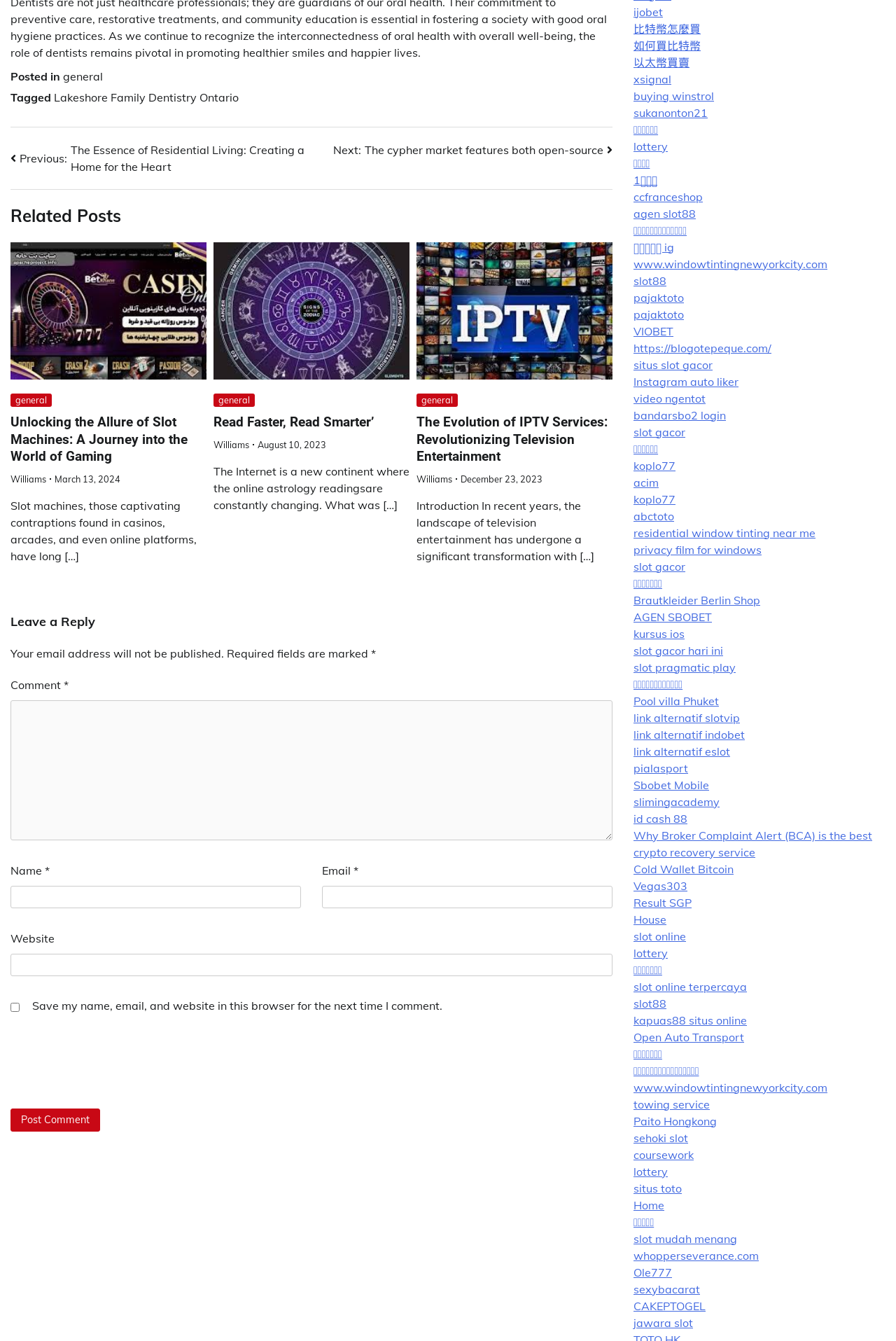Find and specify the bounding box coordinates that correspond to the clickable region for the instruction: "Click on the 'ijobet' link".

[0.707, 0.003, 0.74, 0.014]